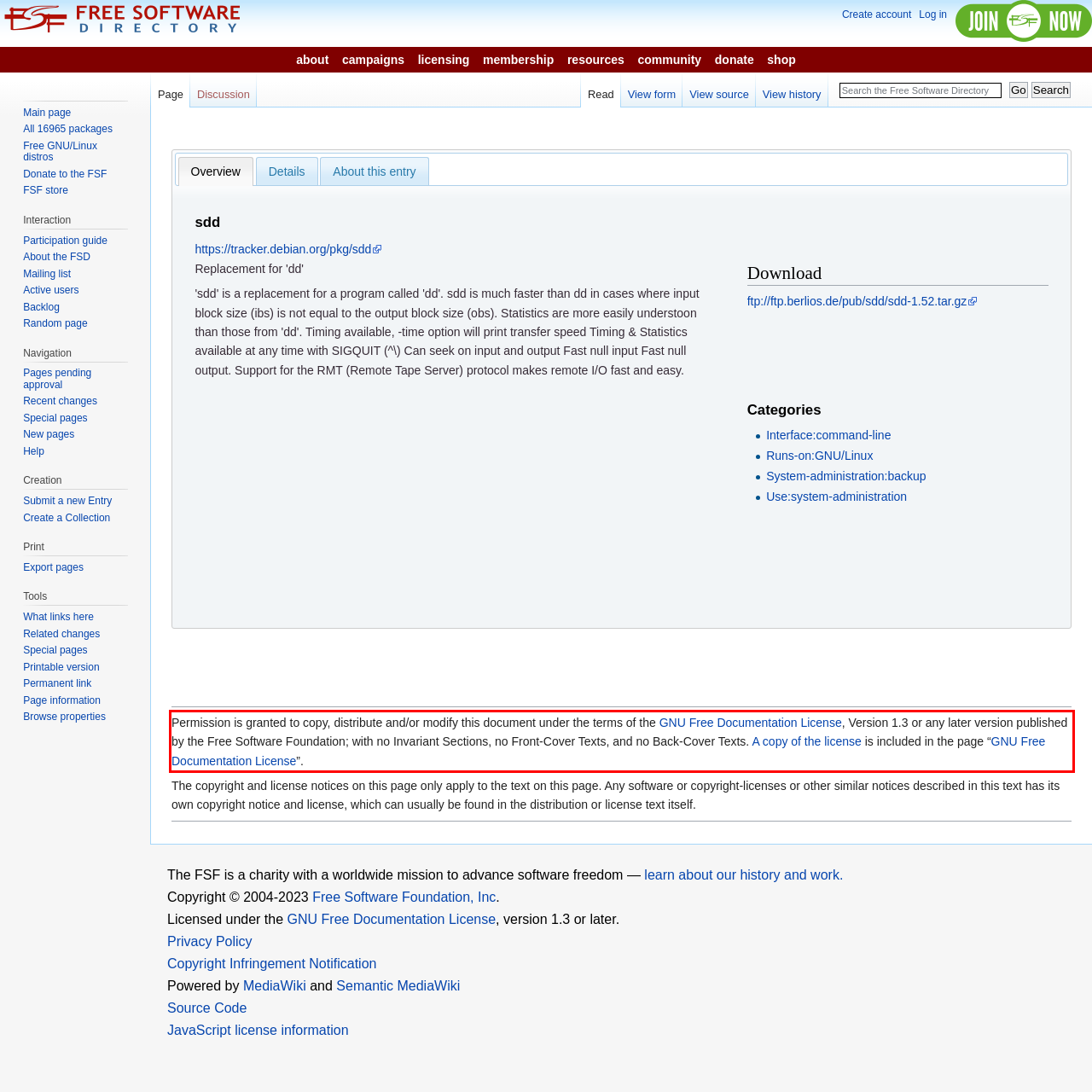You are provided with a screenshot of a webpage featuring a red rectangle bounding box. Extract the text content within this red bounding box using OCR.

Permission is granted to copy, distribute and/or modify this document under the terms of the GNU Free Documentation License, Version 1.3 or any later version published by the Free Software Foundation; with no Invariant Sections, no Front-Cover Texts, and no Back-Cover Texts. A copy of the license is included in the page “GNU Free Documentation License”.